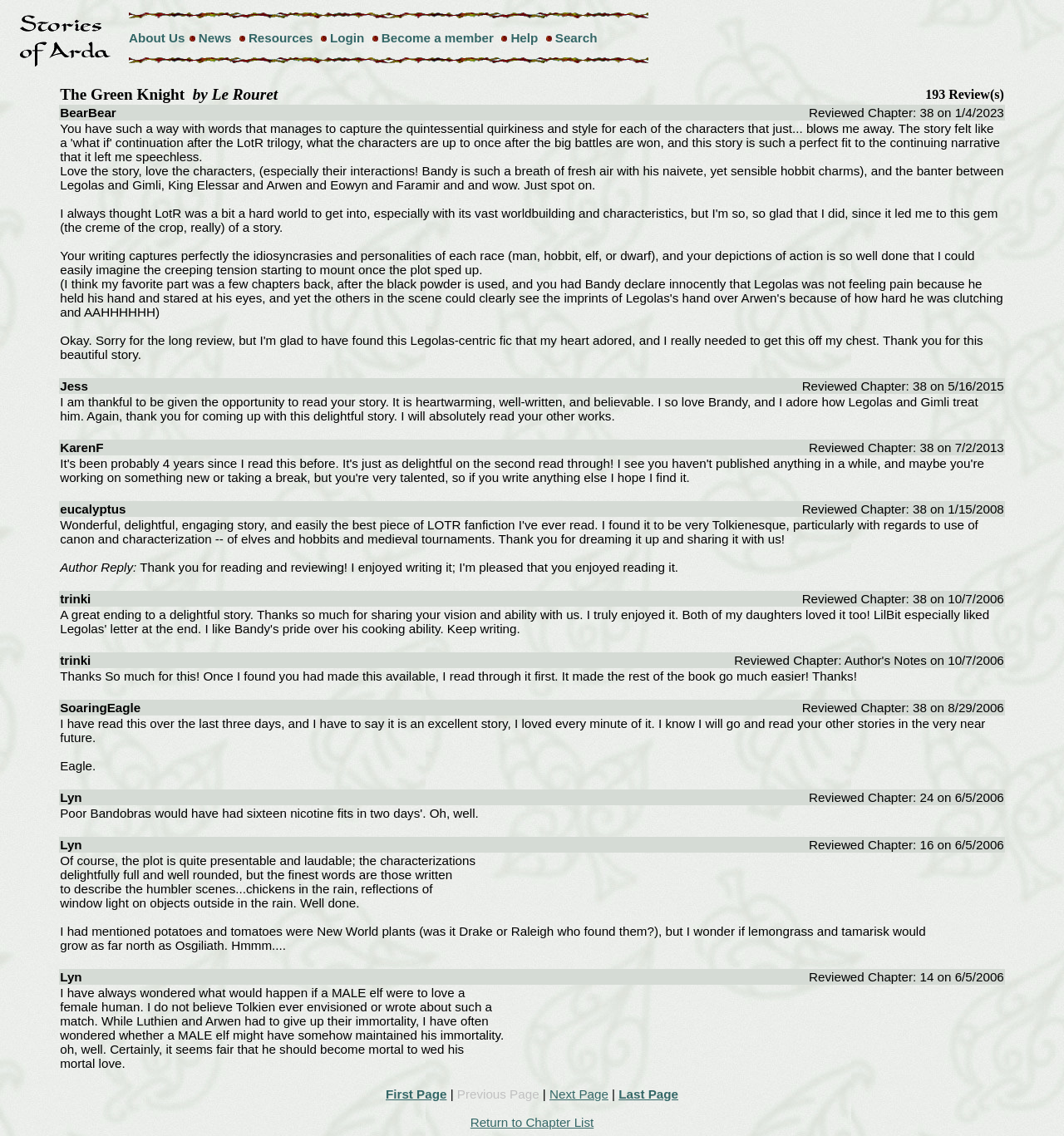Point out the bounding box coordinates of the section to click in order to follow this instruction: "Go to Petwo Evans / Petrax page".

None